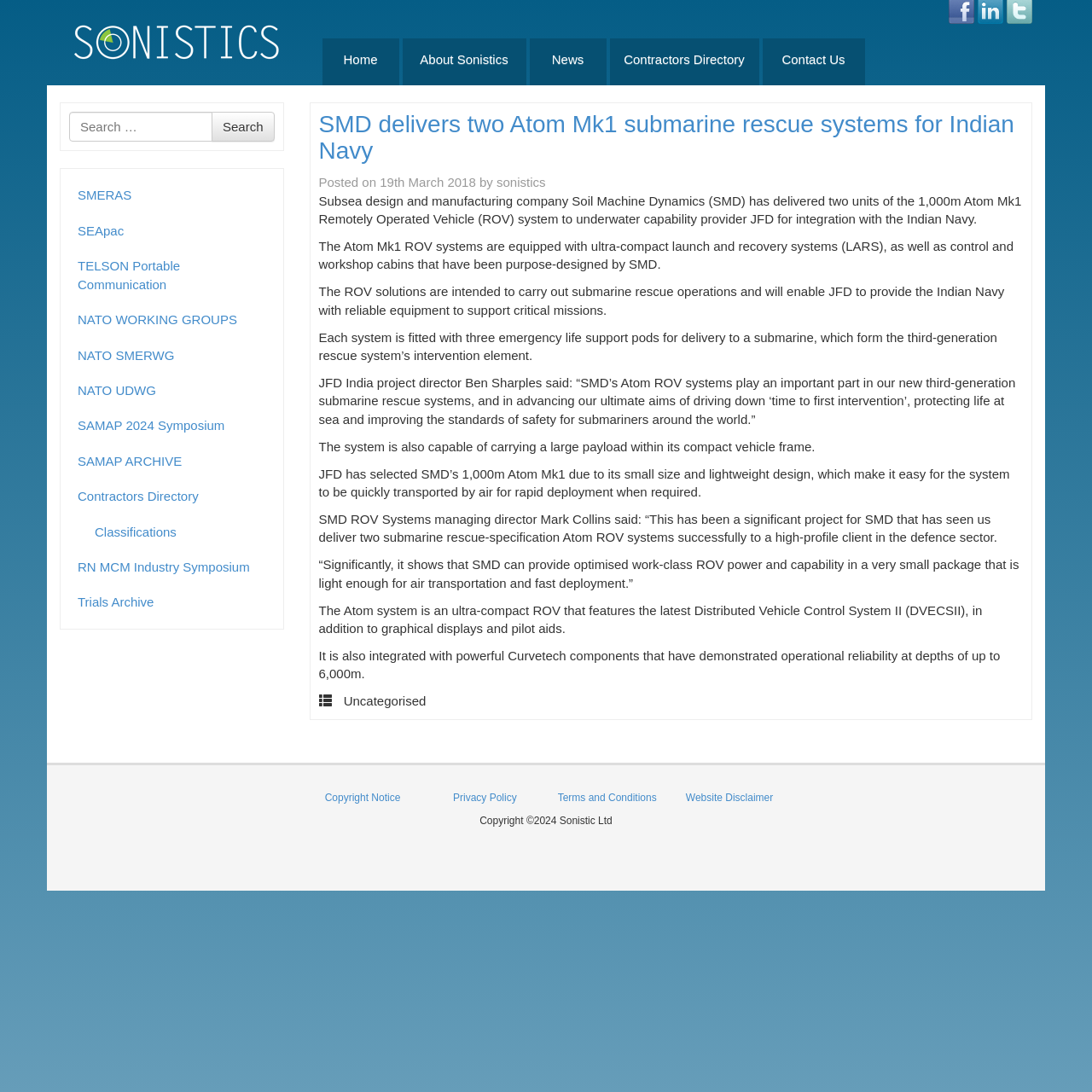Please provide a brief answer to the question using only one word or phrase: 
What is the name of the company that owns the copyright of the website?

Sonistic Ltd